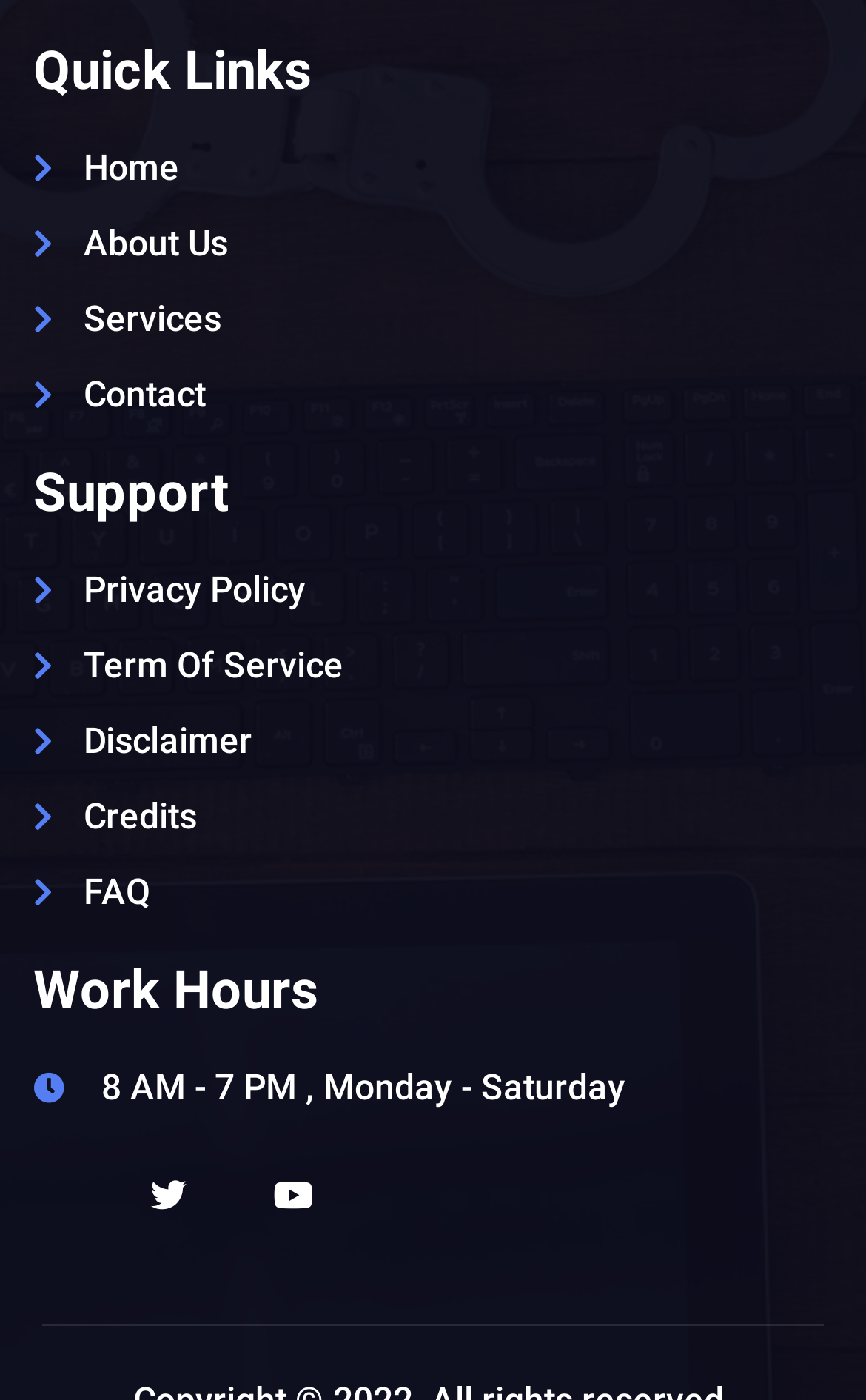Bounding box coordinates are specified in the format (top-left x, top-left y, bottom-right x, bottom-right y). All values are floating point numbers bounded between 0 and 1. Please provide the bounding box coordinate of the region this sentence describes: Term Of Service

[0.038, 0.457, 0.962, 0.495]